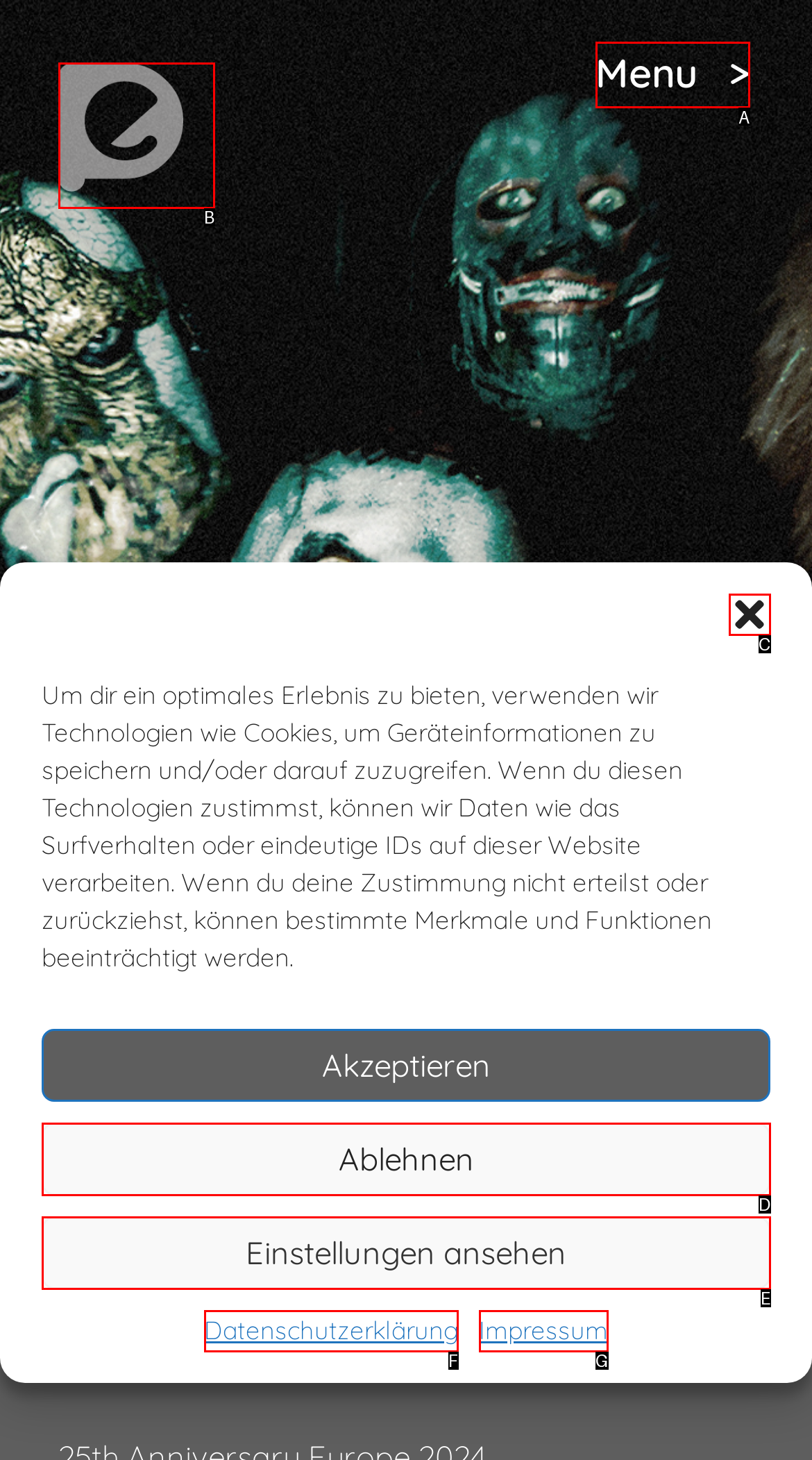From the given choices, identify the element that matches: alt="PRIME ENTERTAINMENT"
Answer with the letter of the selected option.

B